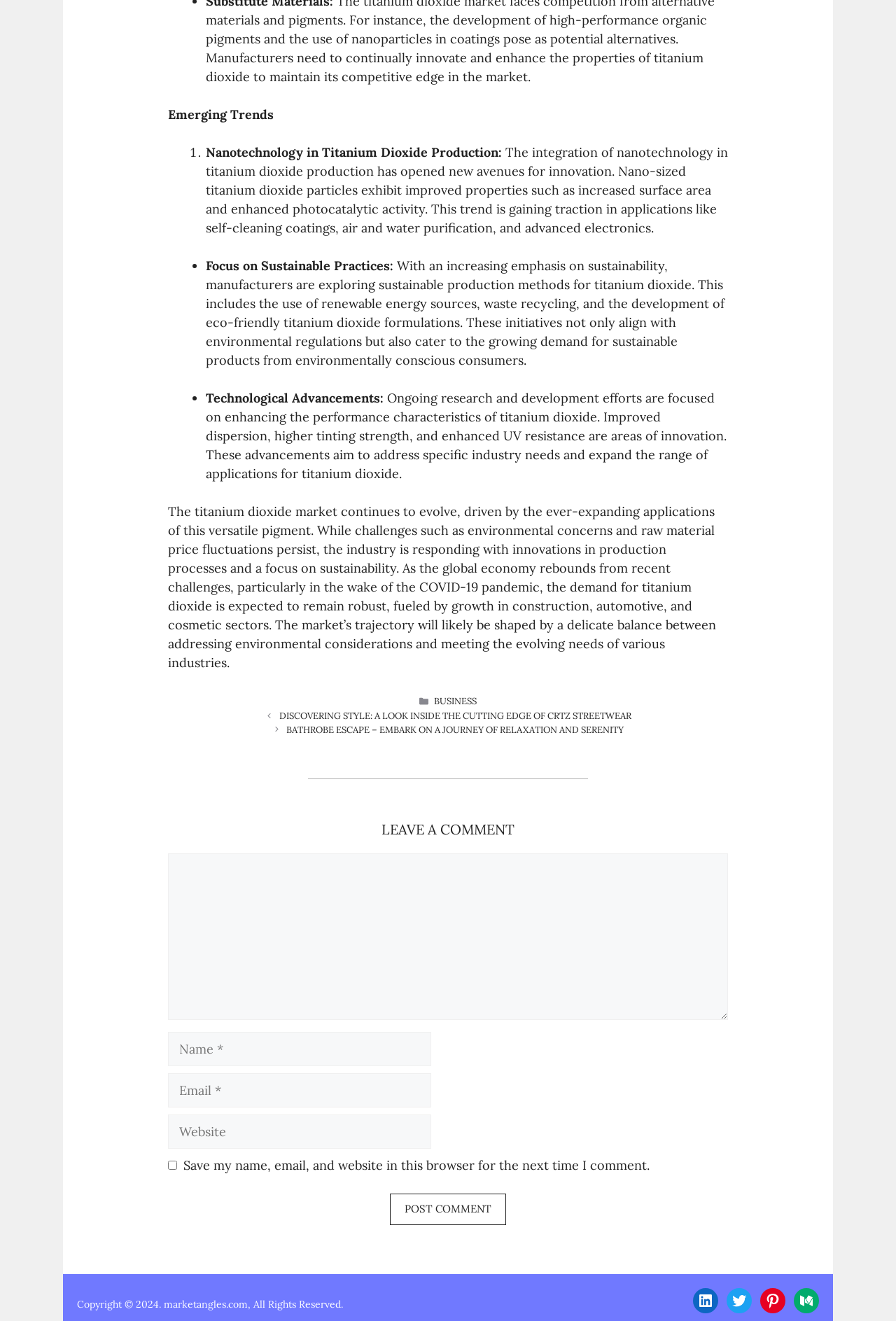Give a succinct answer to this question in a single word or phrase: 
What is the focus of manufacturers in titanium dioxide production?

Sustainable practices